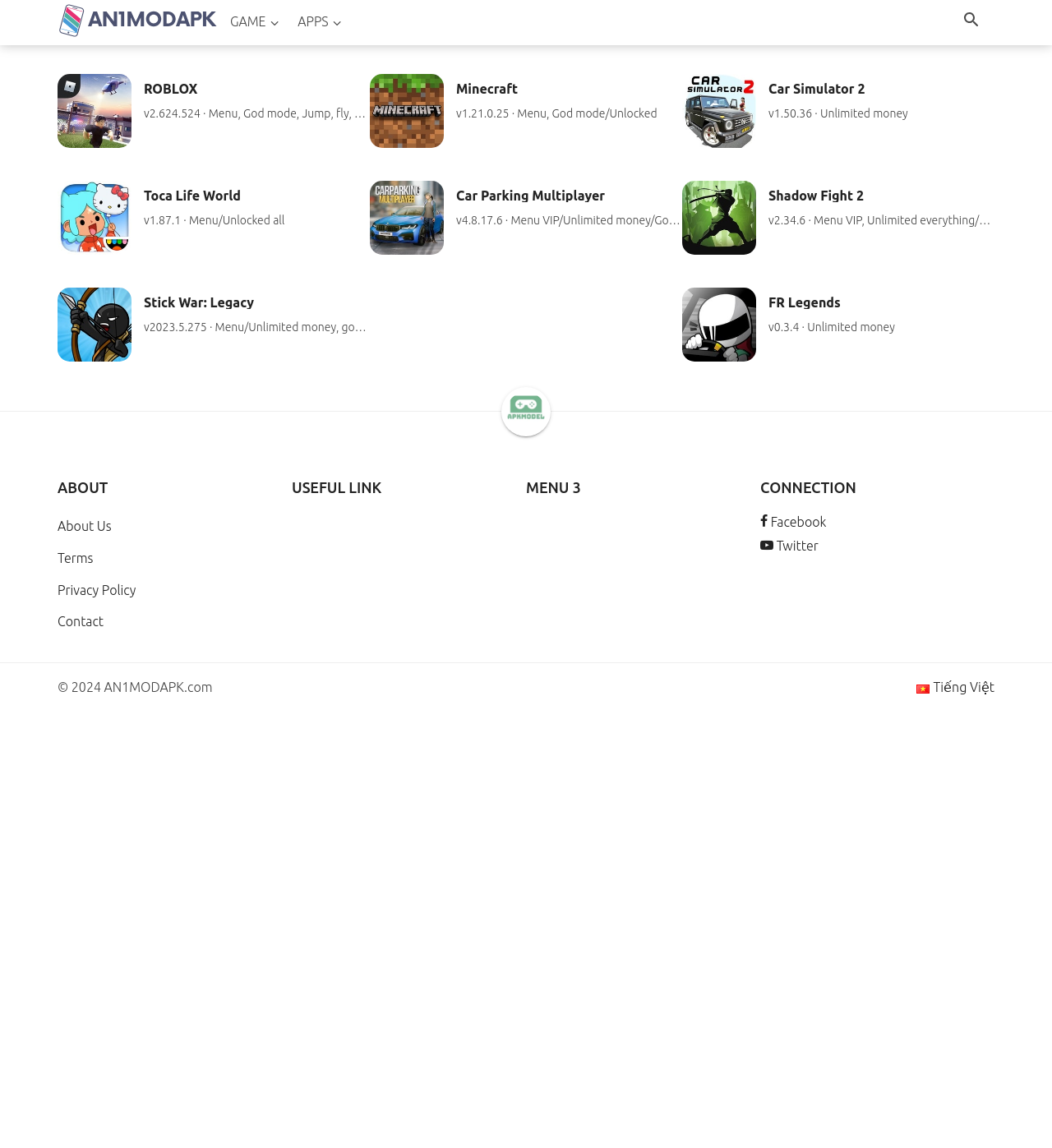Can you identify the bounding box coordinates of the clickable region needed to carry out this instruction: 'Visit Minecraft game mod page'? The coordinates should be four float numbers within the range of 0 to 1, stated as [left, top, right, bottom].

[0.352, 0.064, 0.648, 0.129]